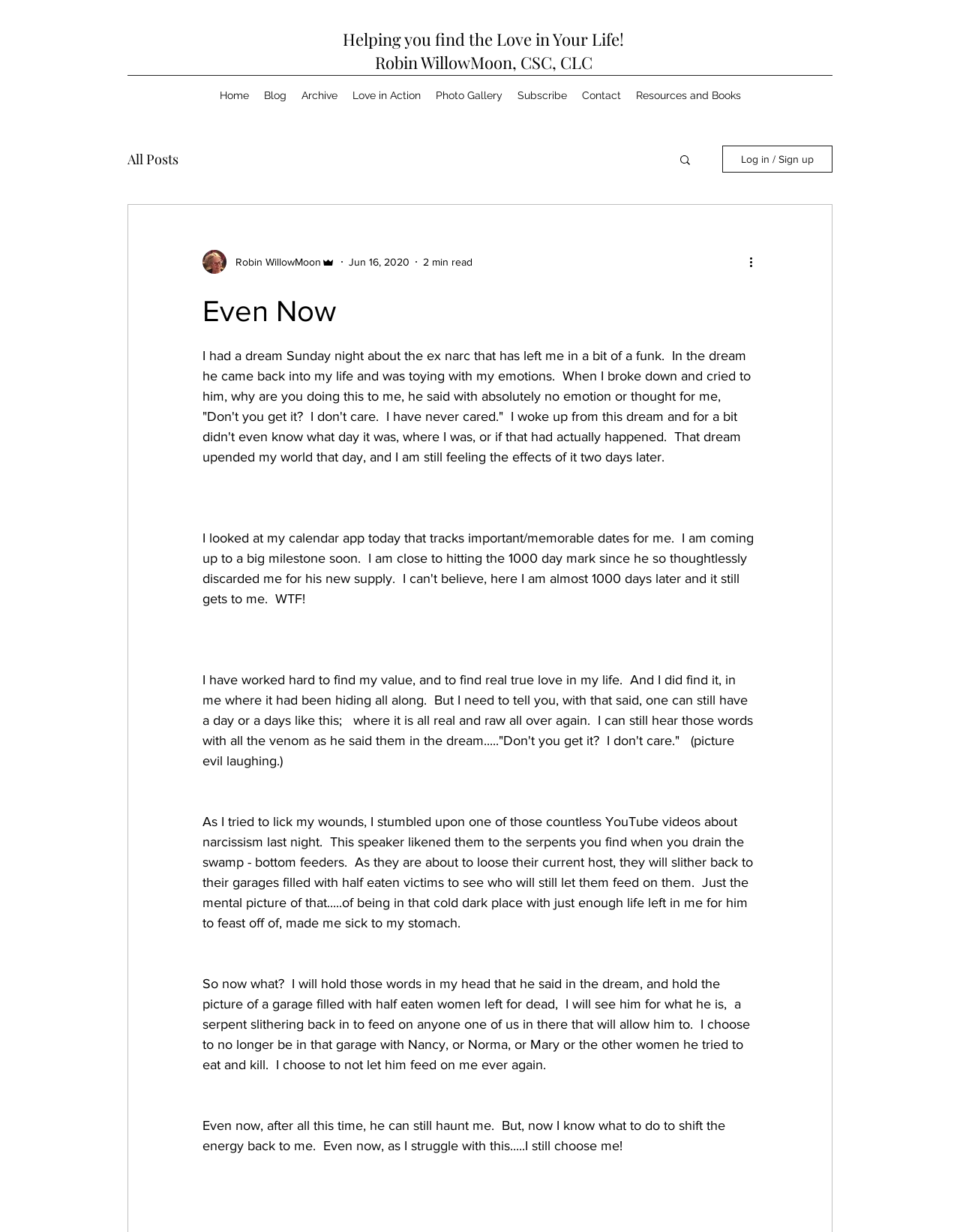Please study the image and answer the question comprehensively:
What is the purpose of the blog post?

The purpose of the blog post can be inferred from the text which suggests that the author is reflecting on their past experience with a narcissist and is trying to find ways to move on and choose themselves.